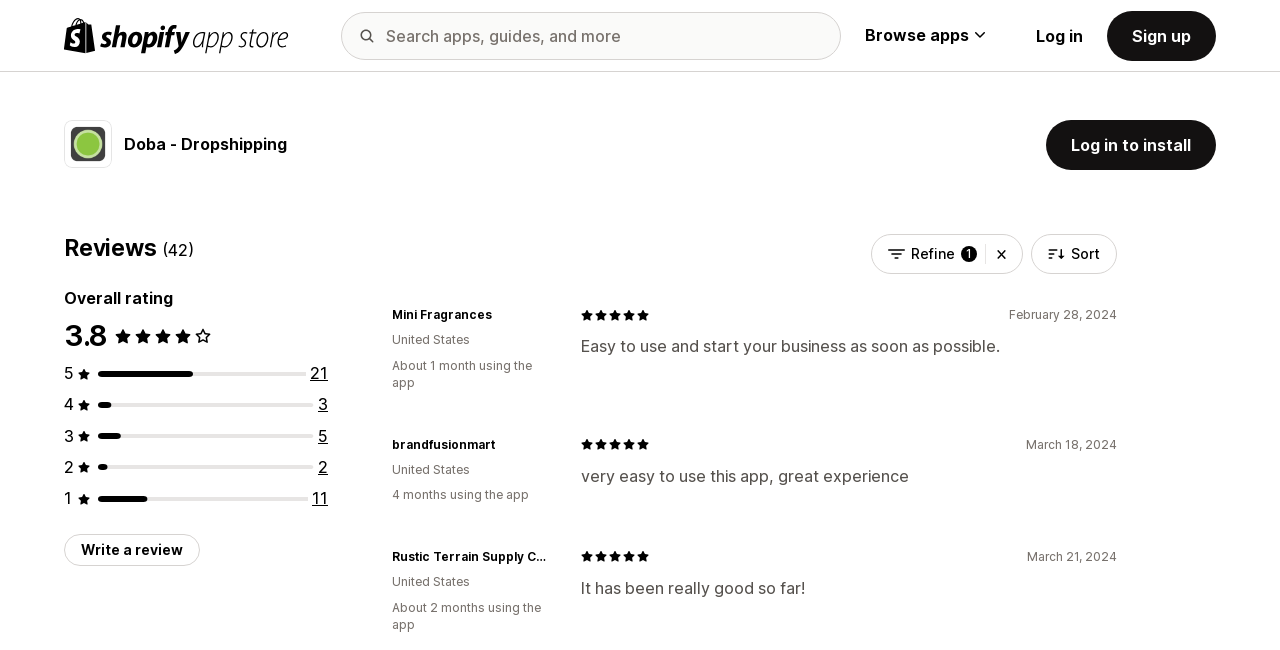Can you show the bounding box coordinates of the region to click on to complete the task described in the instruction: "Search for apps, guides, and more"?

[0.266, 0.018, 0.657, 0.092]